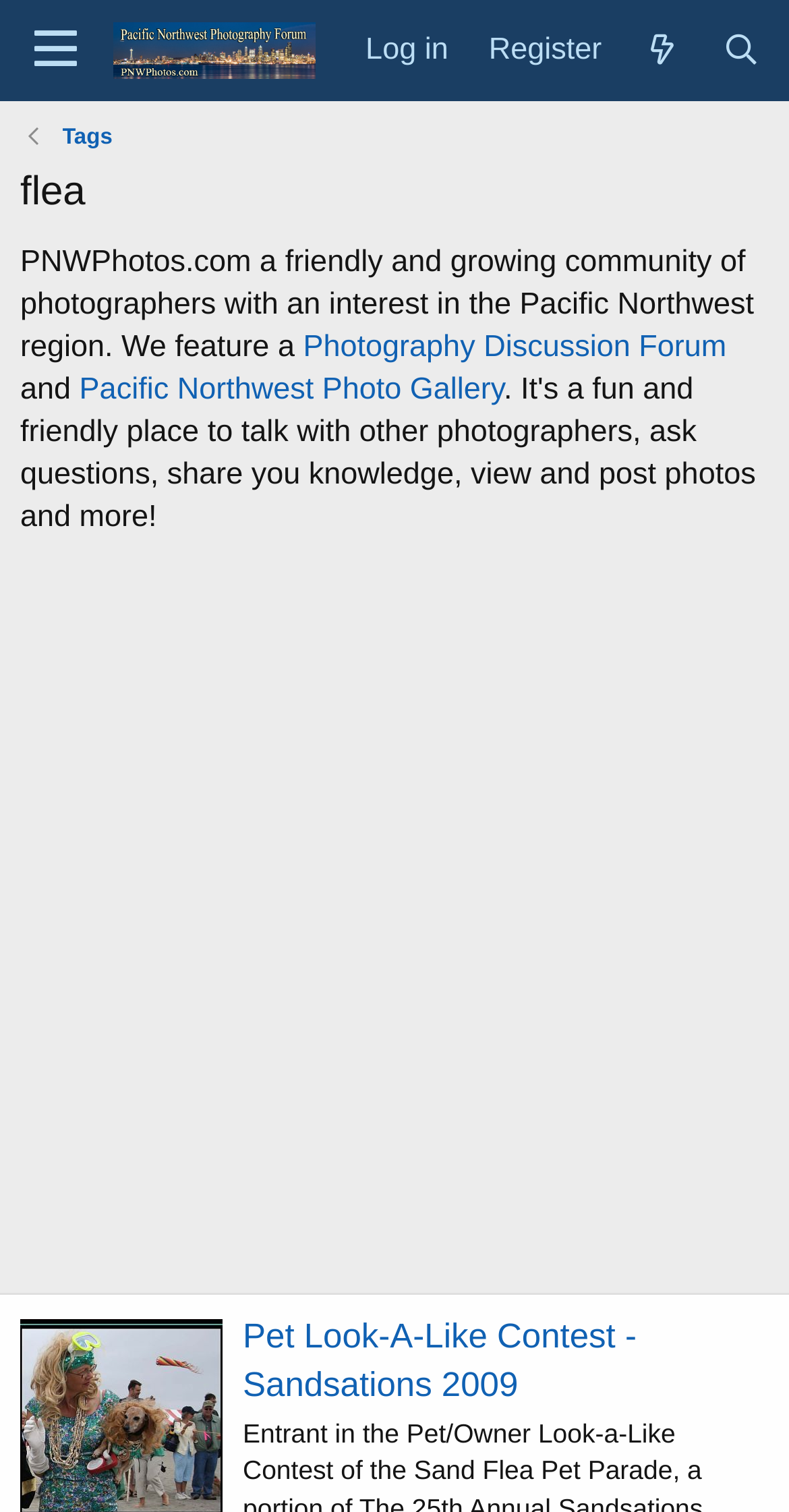Respond with a single word or phrase:
How many columns are there in the webpage layout?

1